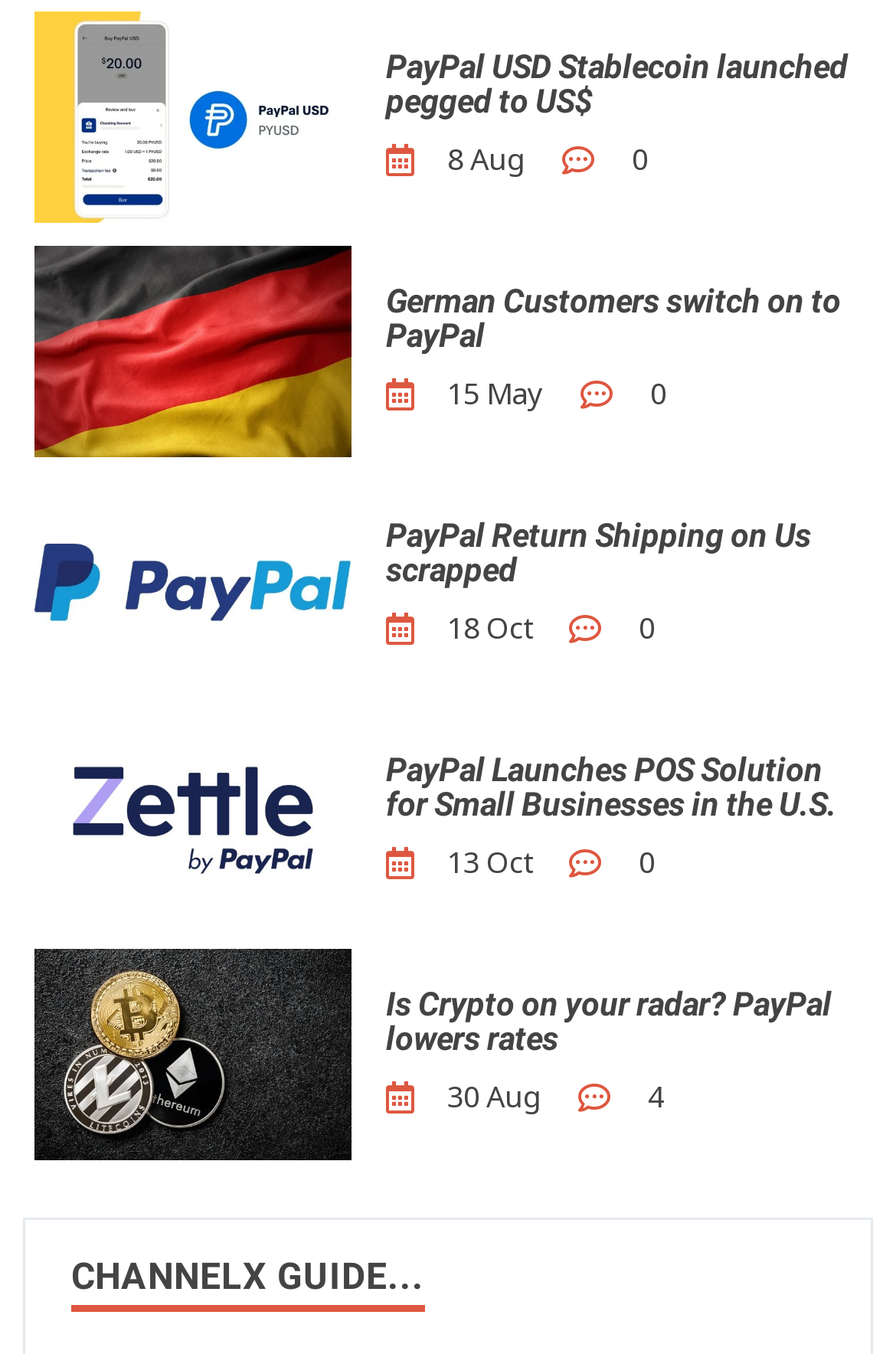Pinpoint the bounding box coordinates of the clickable element needed to complete the instruction: "Learn about PayPal Return Shipping on Us". The coordinates should be provided as four float numbers between 0 and 1: [left, top, right, bottom].

[0.431, 0.384, 0.949, 0.435]